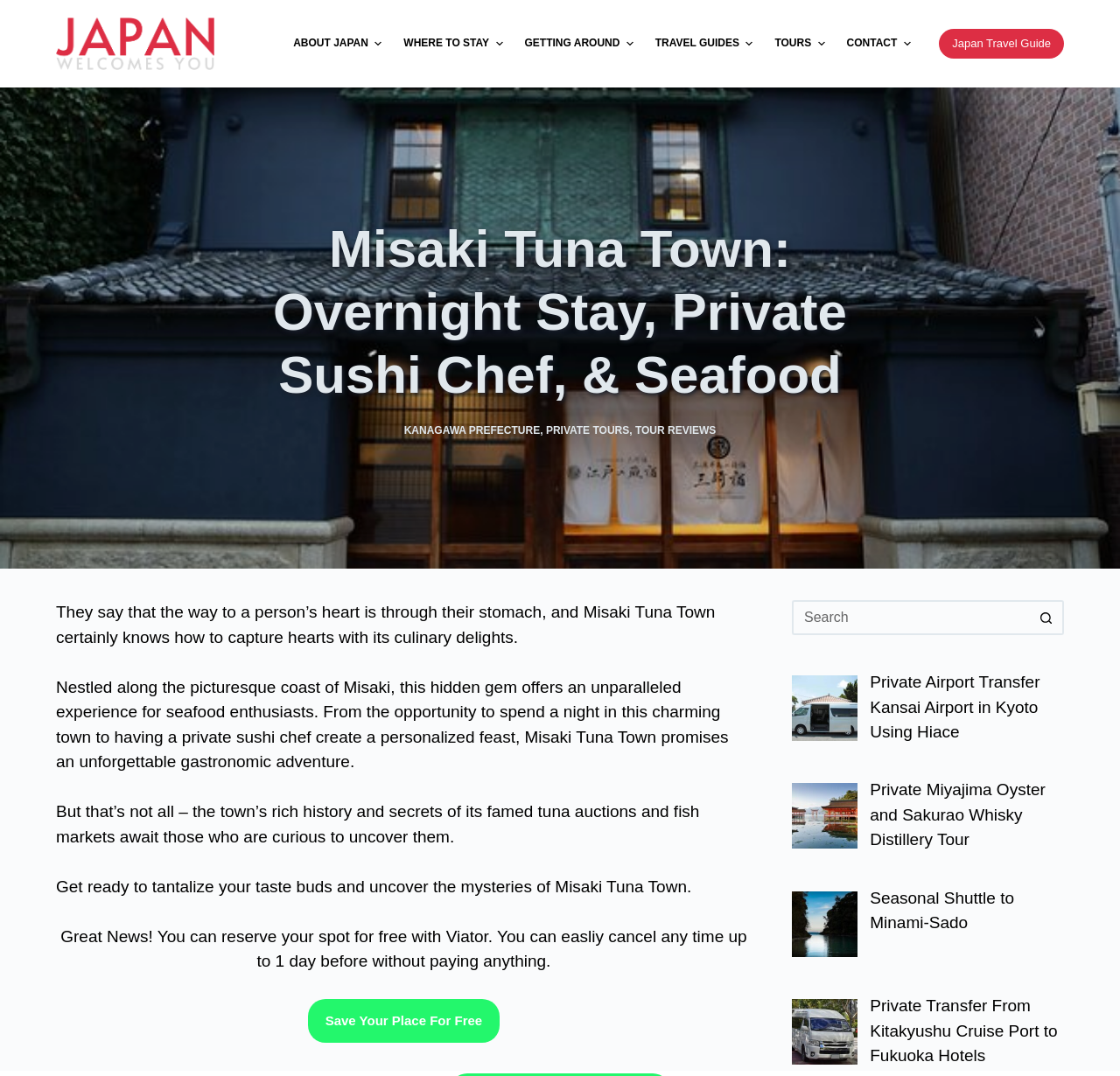Extract the main title from the webpage.

Misaki Tuna Town: Overnight Stay, Private Sushi Chef, & Seafood